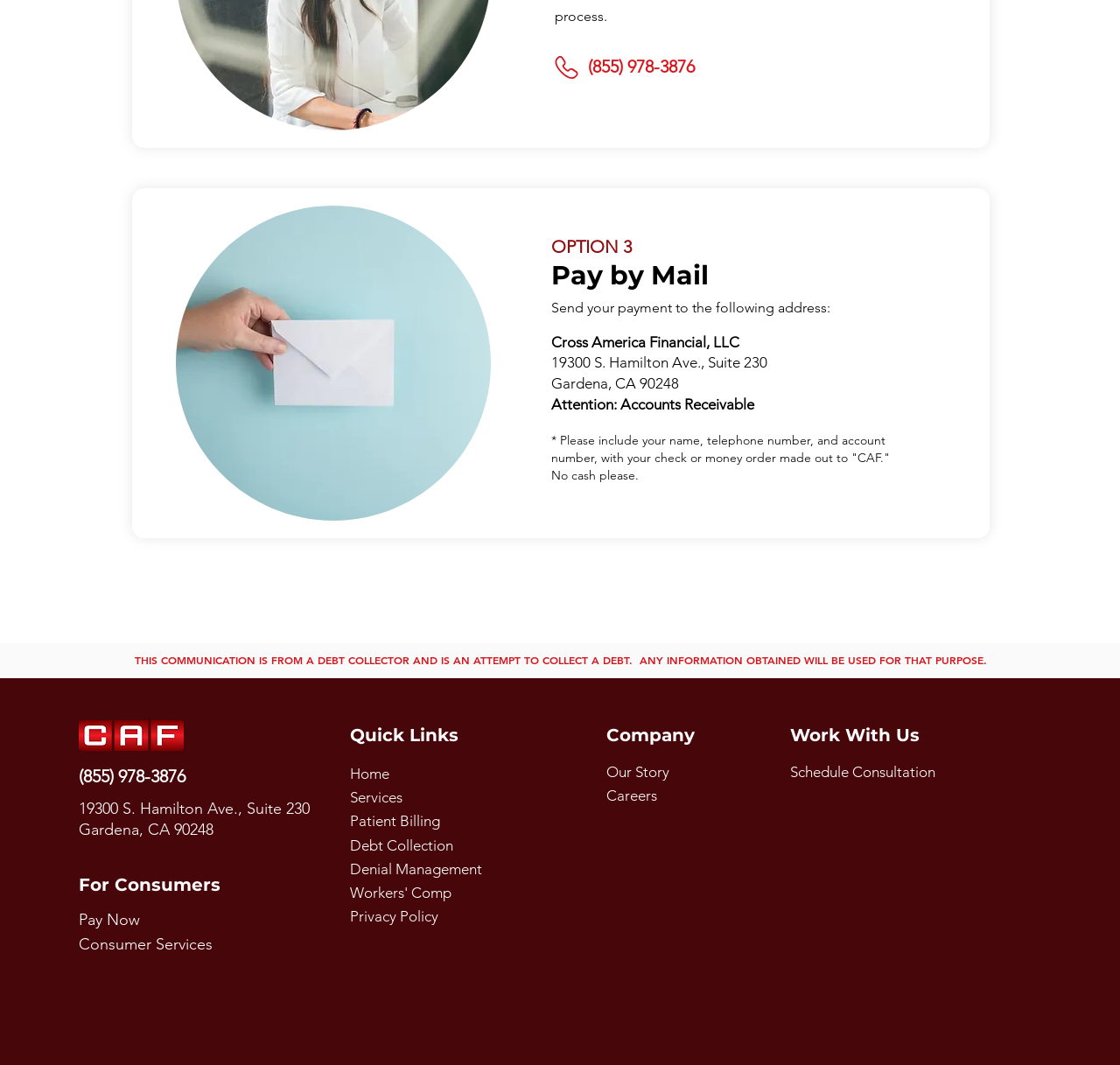What is the name of the company?
From the image, respond using a single word or phrase.

Cross America Financial, LLC